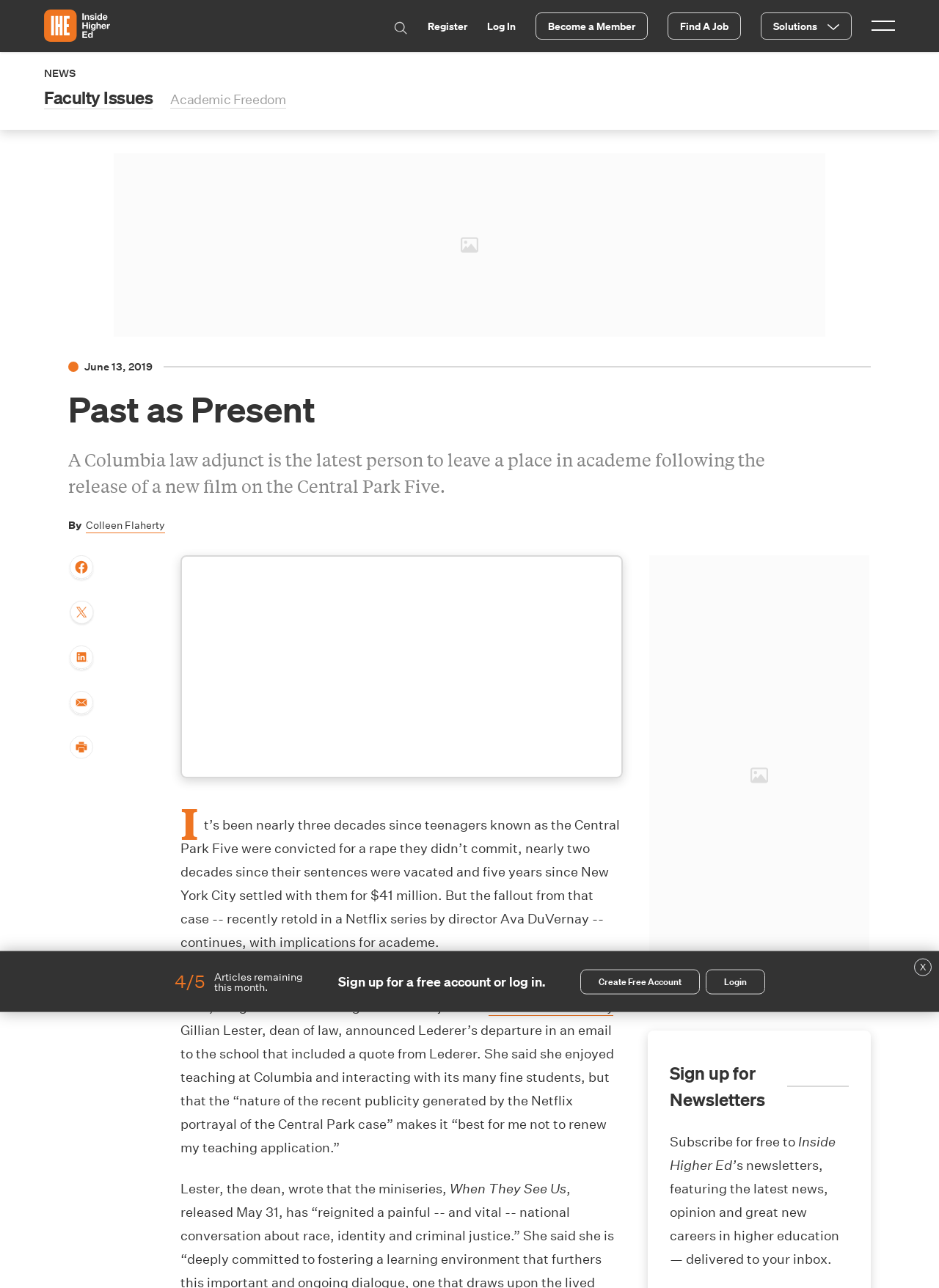Please reply to the following question with a single word or a short phrase:
What is the name of the film mentioned in the article?

When They See Us